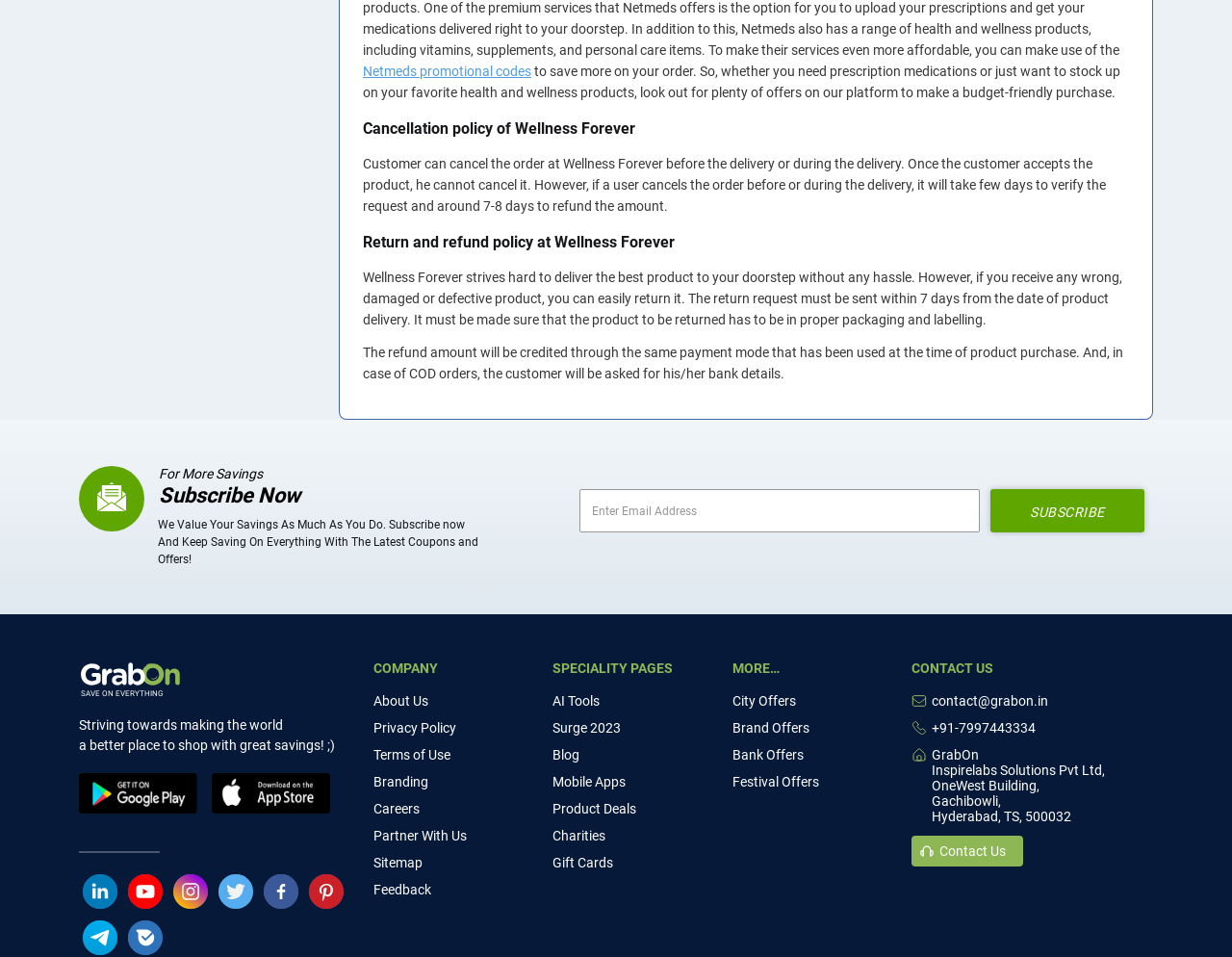Provide a one-word or short-phrase response to the question:
How many social media platforms are linked on the webpage?

9